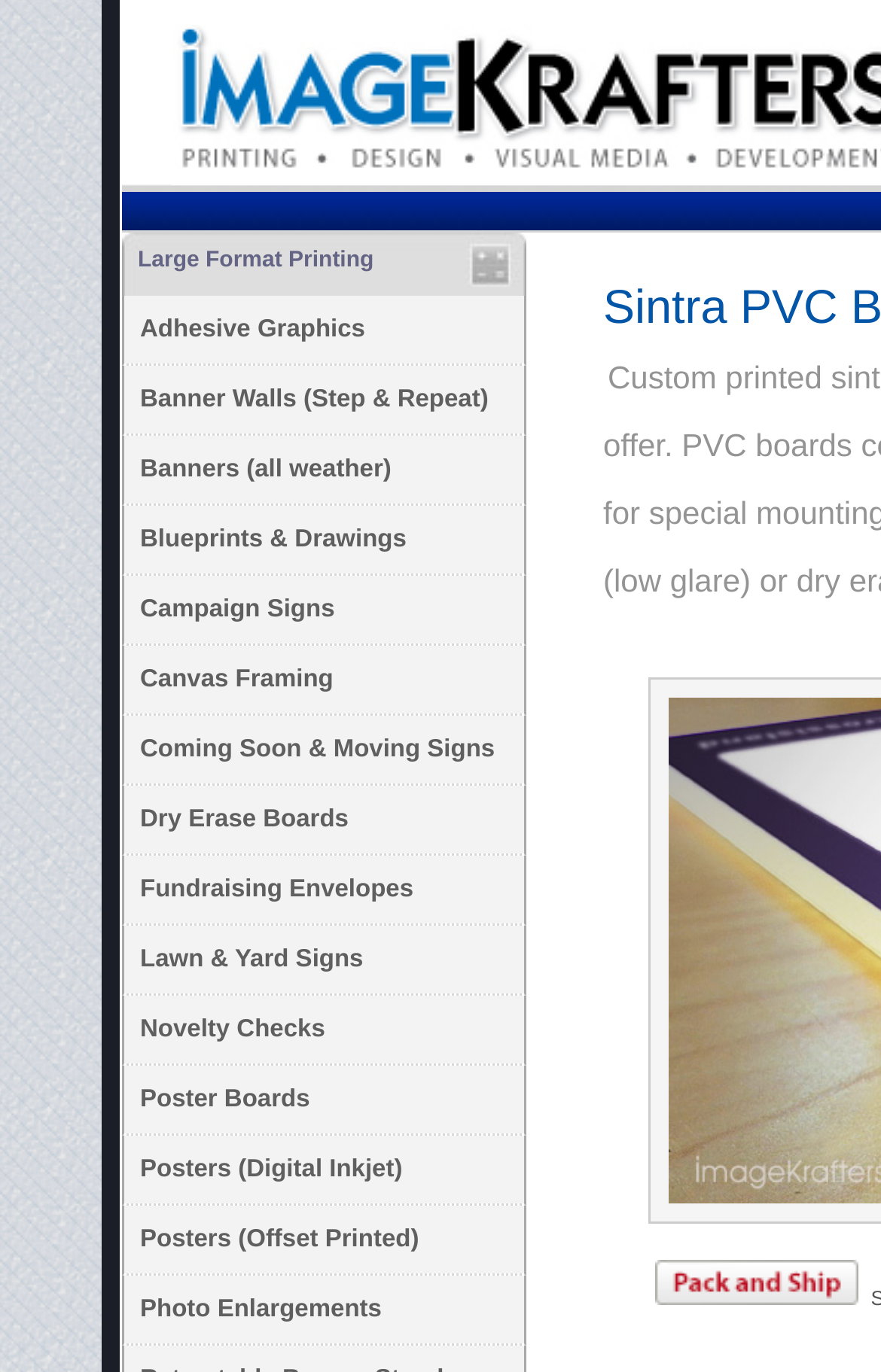What is the main service offered by this website? Analyze the screenshot and reply with just one word or a short phrase.

Large Format Printing